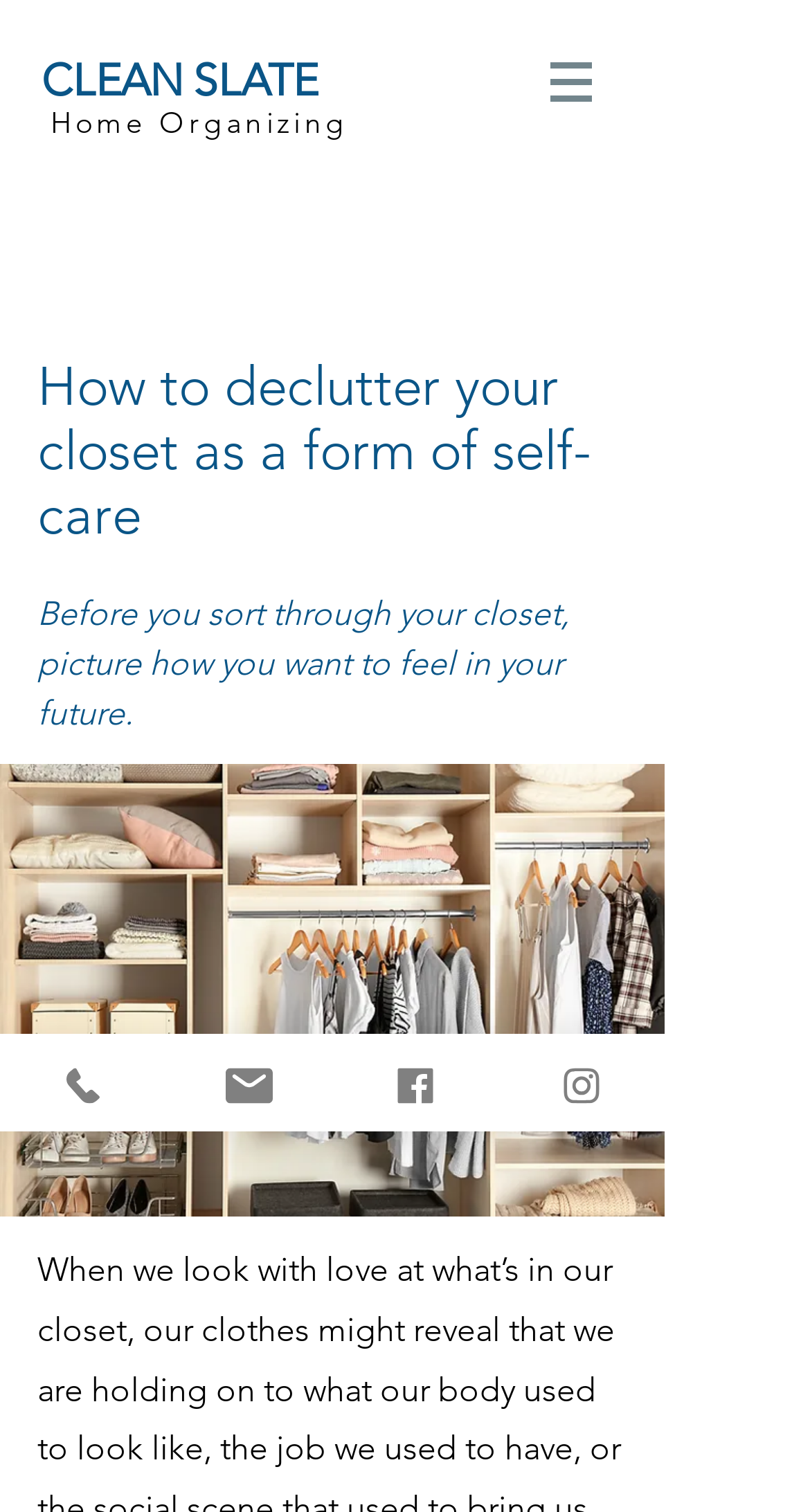Highlight the bounding box of the UI element that corresponds to this description: "CLEAN SLATE".

[0.051, 0.036, 0.392, 0.07]